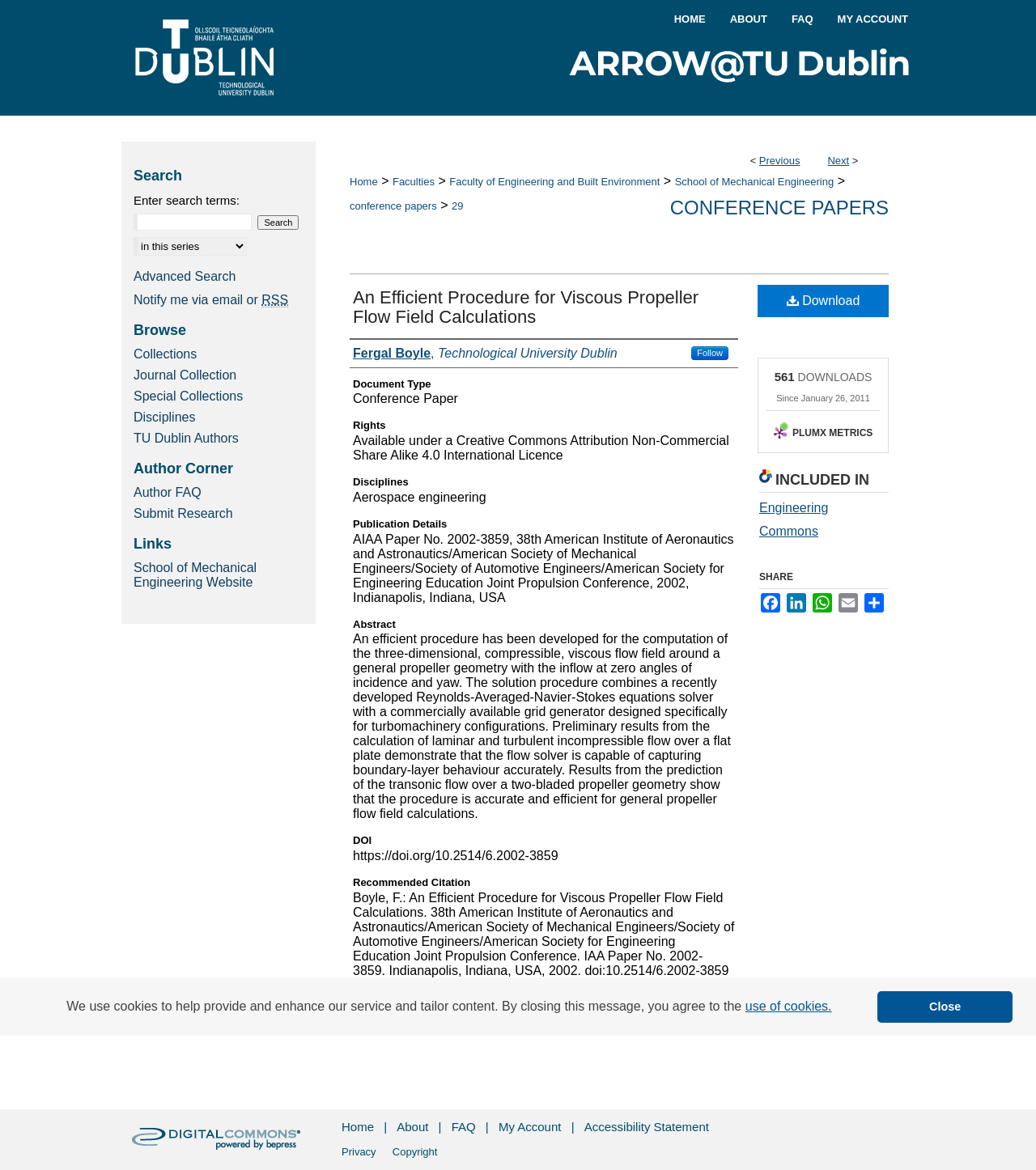Please reply to the following question with a single word or a short phrase:
What is the discipline of the publication?

Aerospace engineering